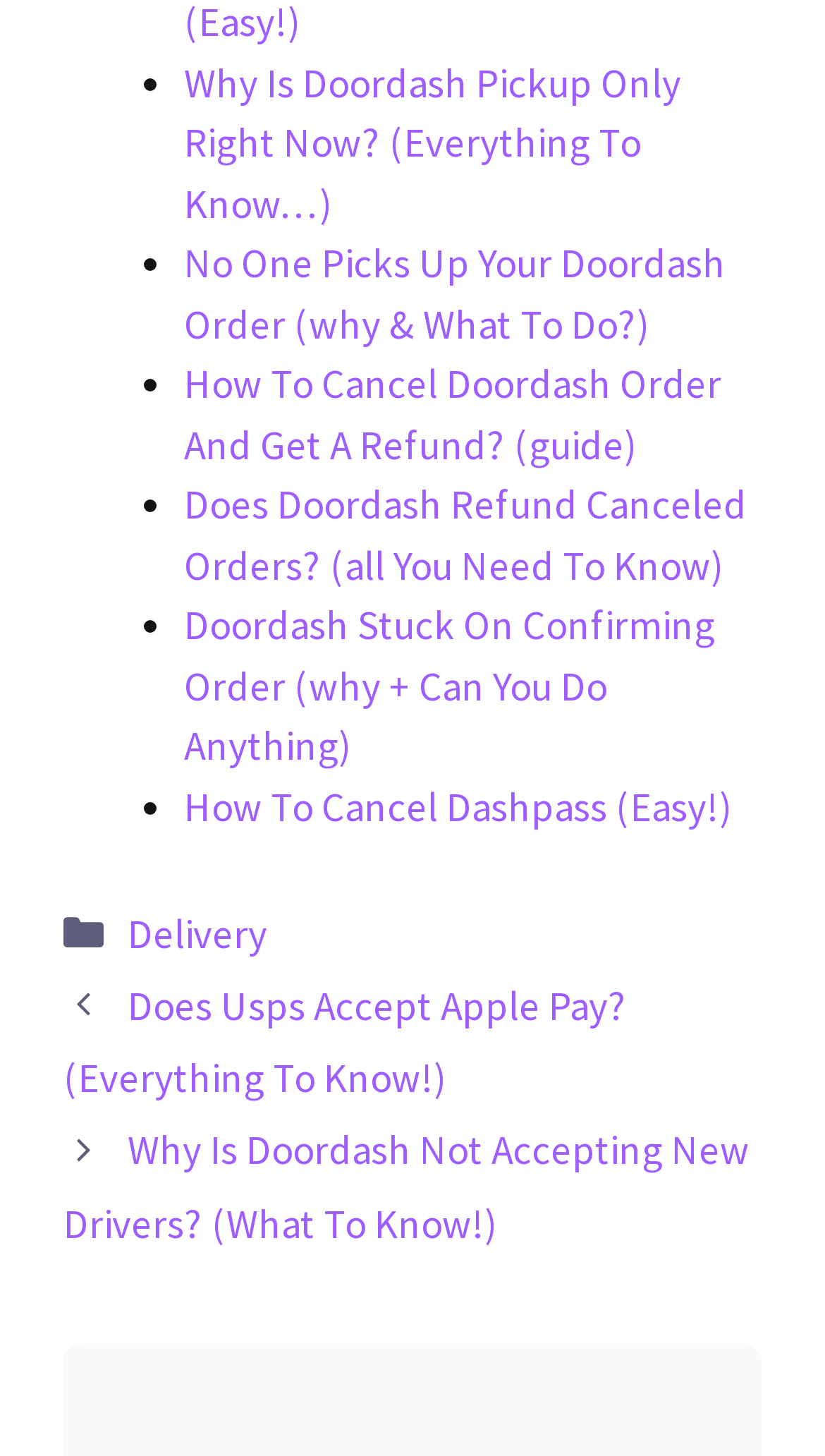What are the topics related to Doordash?
Respond with a short answer, either a single word or a phrase, based on the image.

Order, pickup, cancel, refund